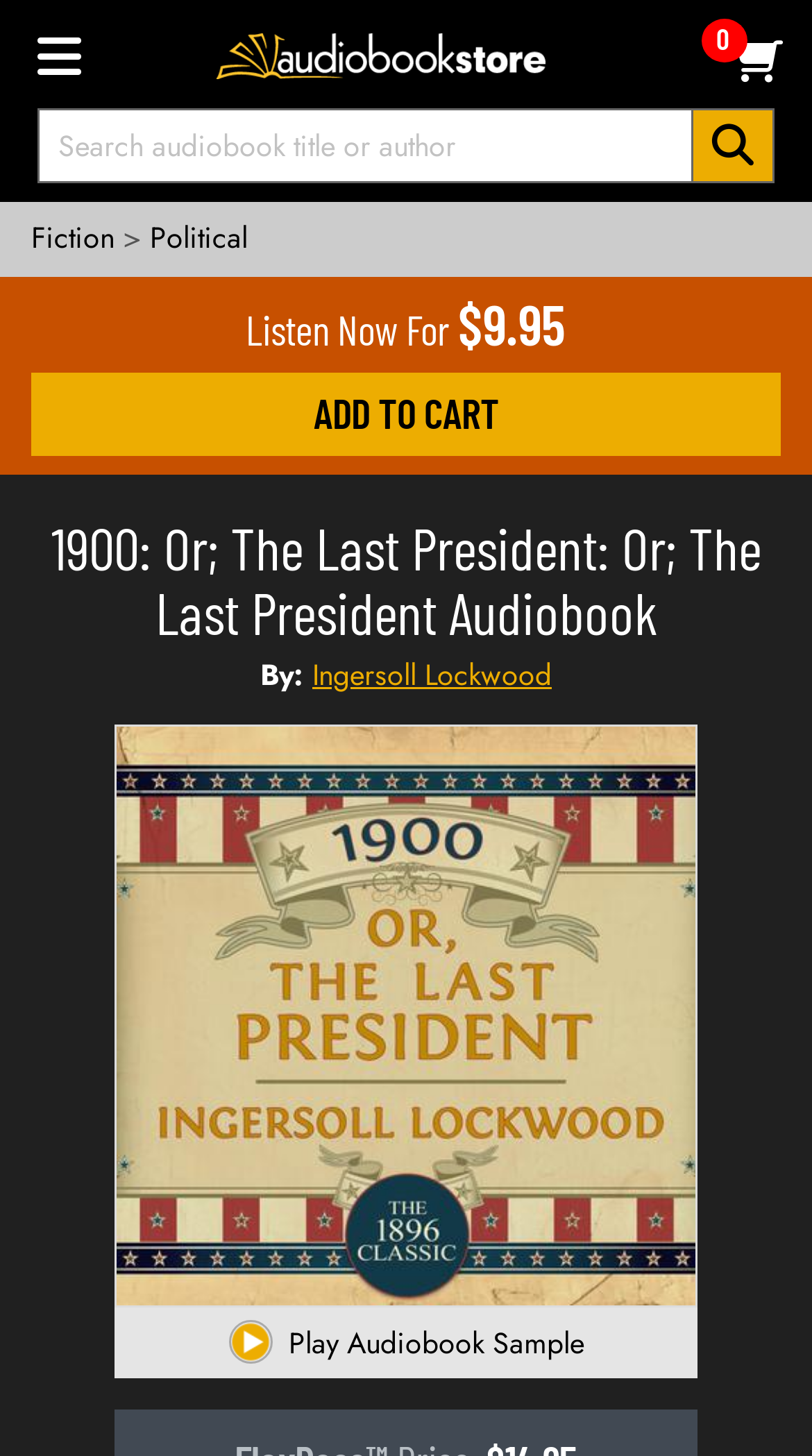Please find the bounding box for the UI element described by: "Cart 0".

[0.8, 0.003, 0.921, 0.043]